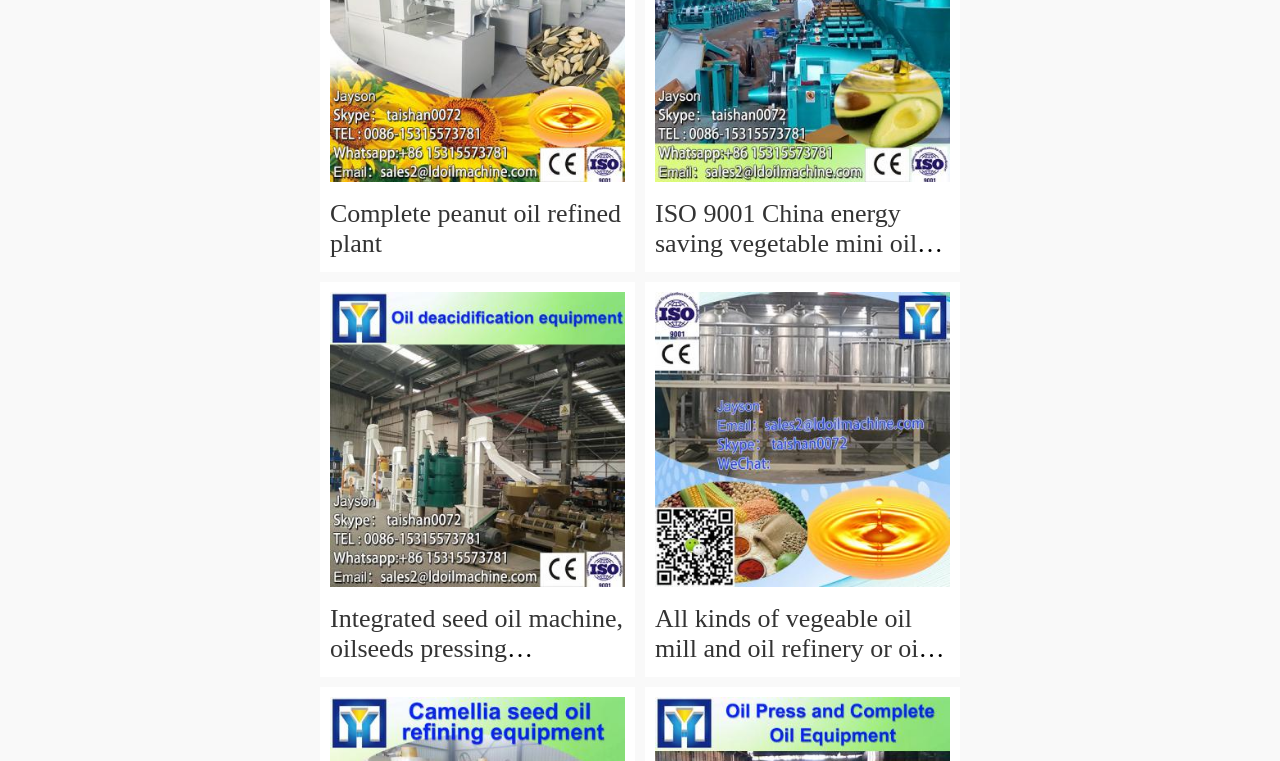Use a single word or phrase to answer the question: 
How many product links are on this page?

8